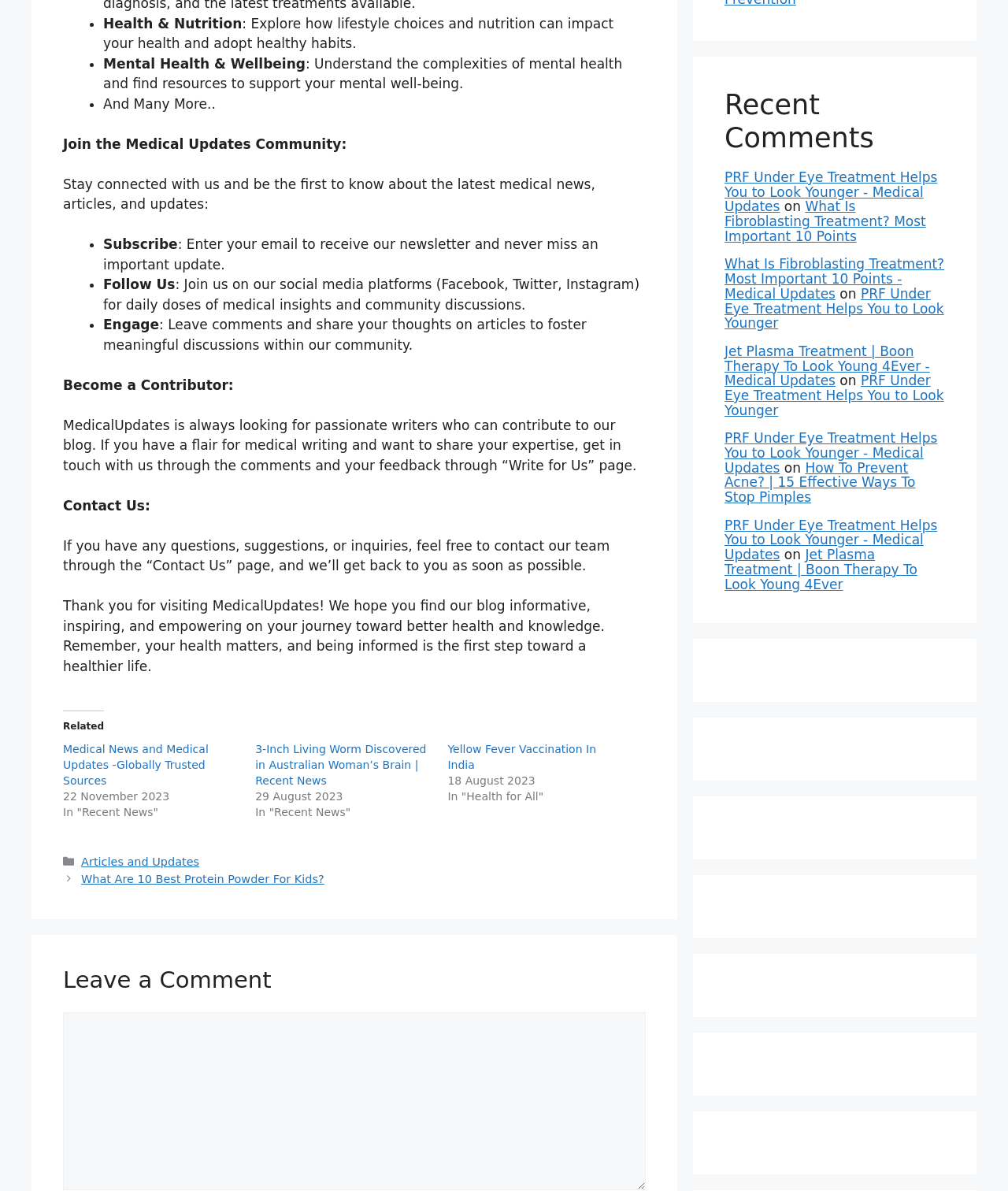How many recent comments are displayed on the webpage?
Answer with a single word or short phrase according to what you see in the image.

Four